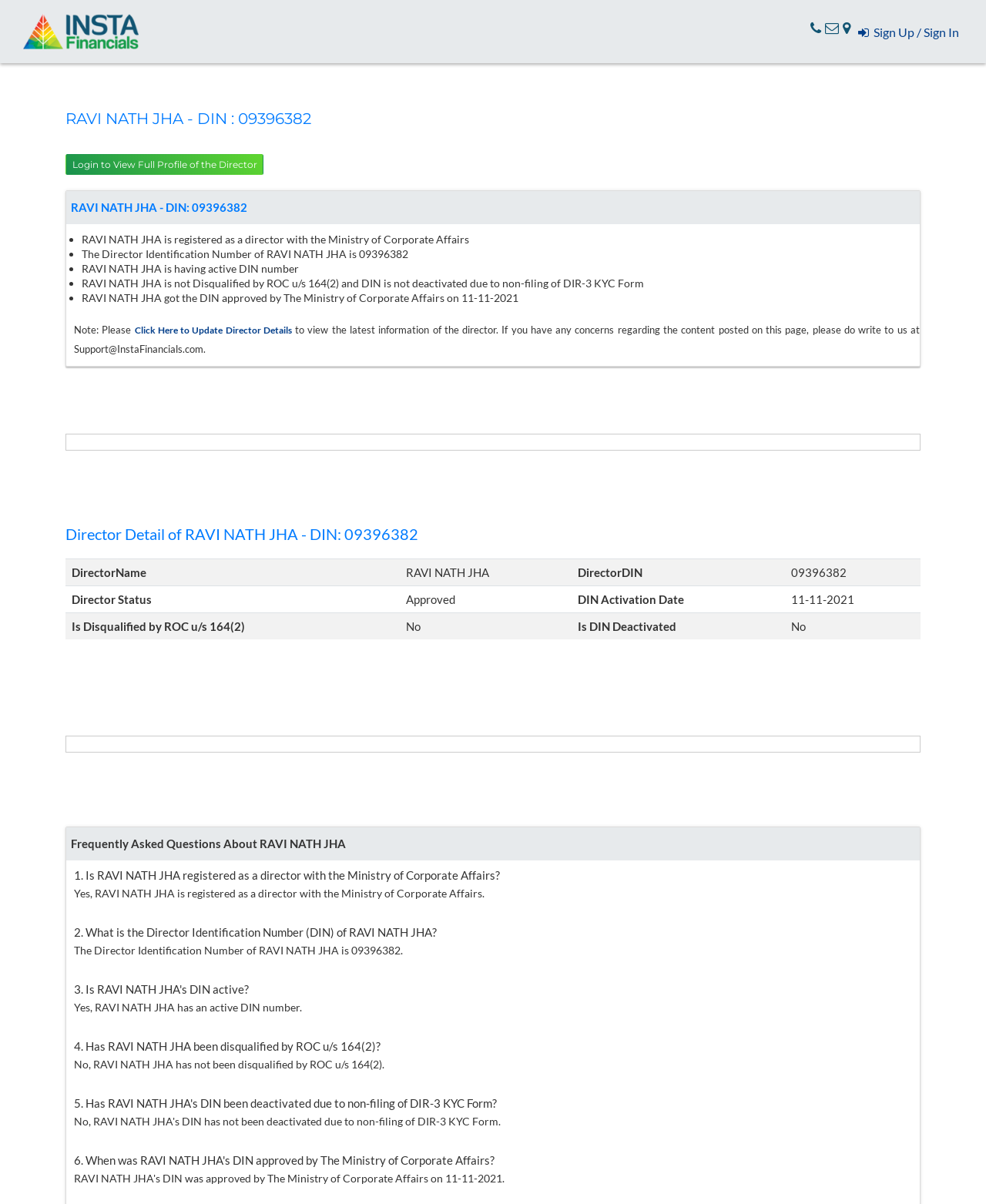What is the main heading of this webpage? Please extract and provide it.

RAVI NATH JHA - DIN : 09396382

Login to View Full Profile of the Director